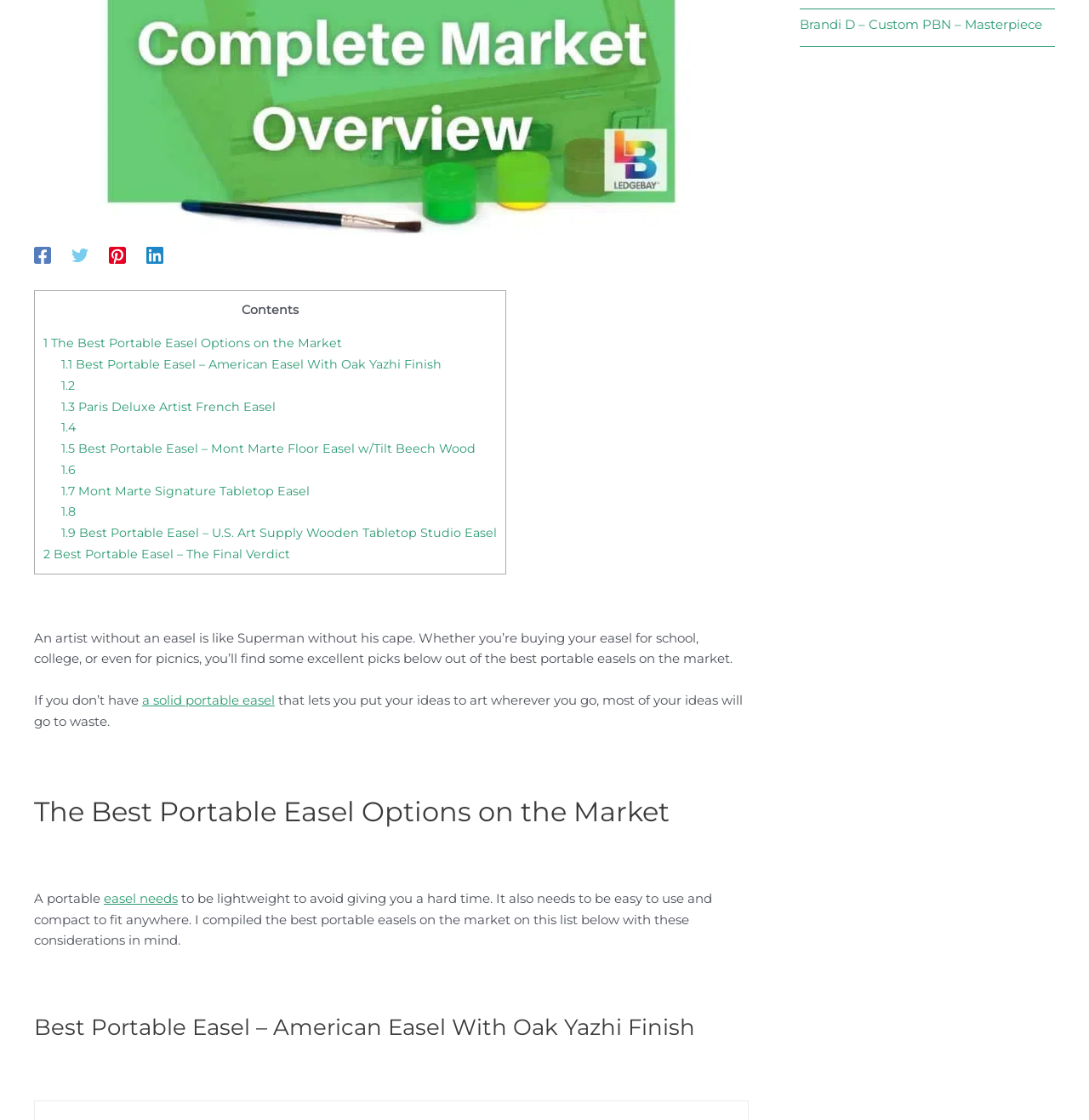Determine the bounding box coordinates in the format (top-left x, top-left y, bottom-right x, bottom-right y). Ensure all values are floating point numbers between 0 and 1. Identify the bounding box of the UI element described by: a solid portable easel

[0.13, 0.618, 0.252, 0.632]